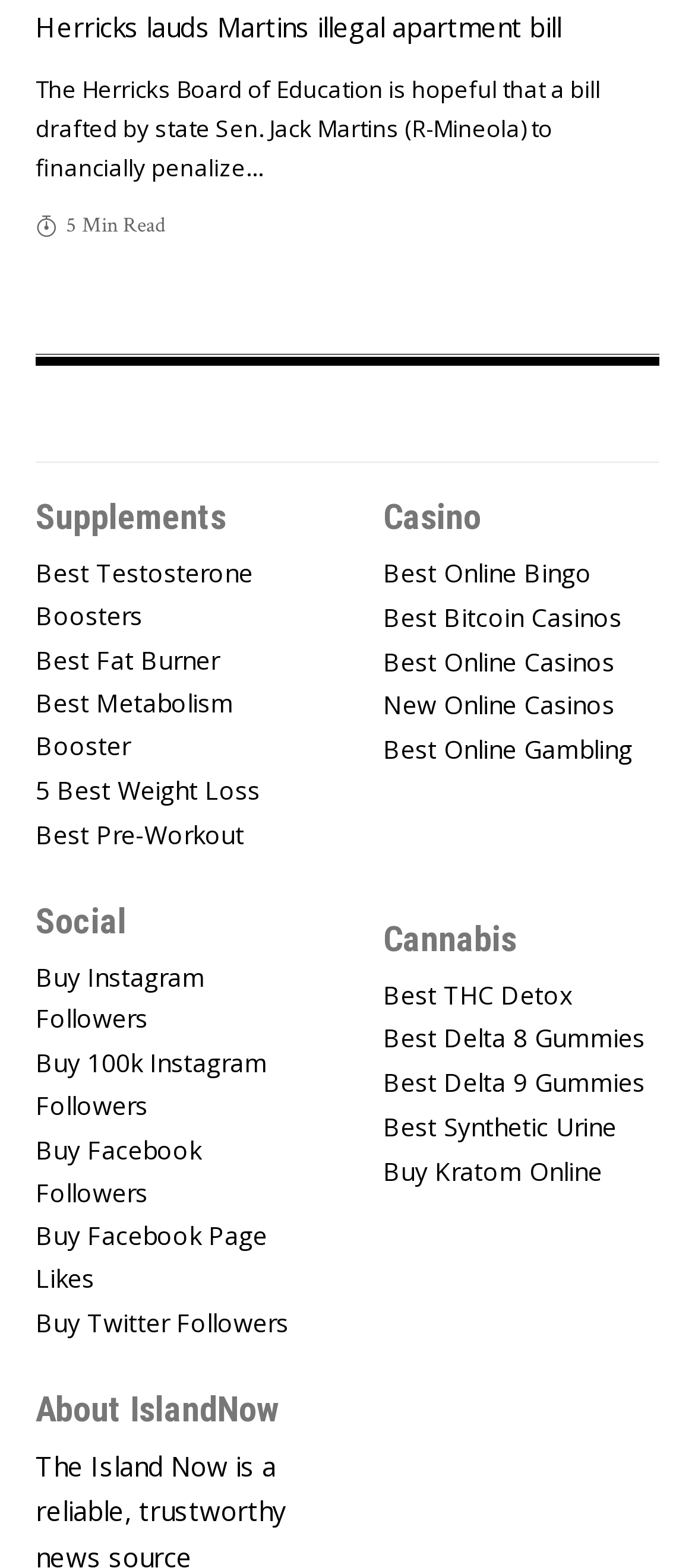Locate the bounding box coordinates of the area you need to click to fulfill this instruction: 'Buy Instagram Followers'. The coordinates must be in the form of four float numbers ranging from 0 to 1: [left, top, right, bottom].

[0.051, 0.609, 0.449, 0.669]